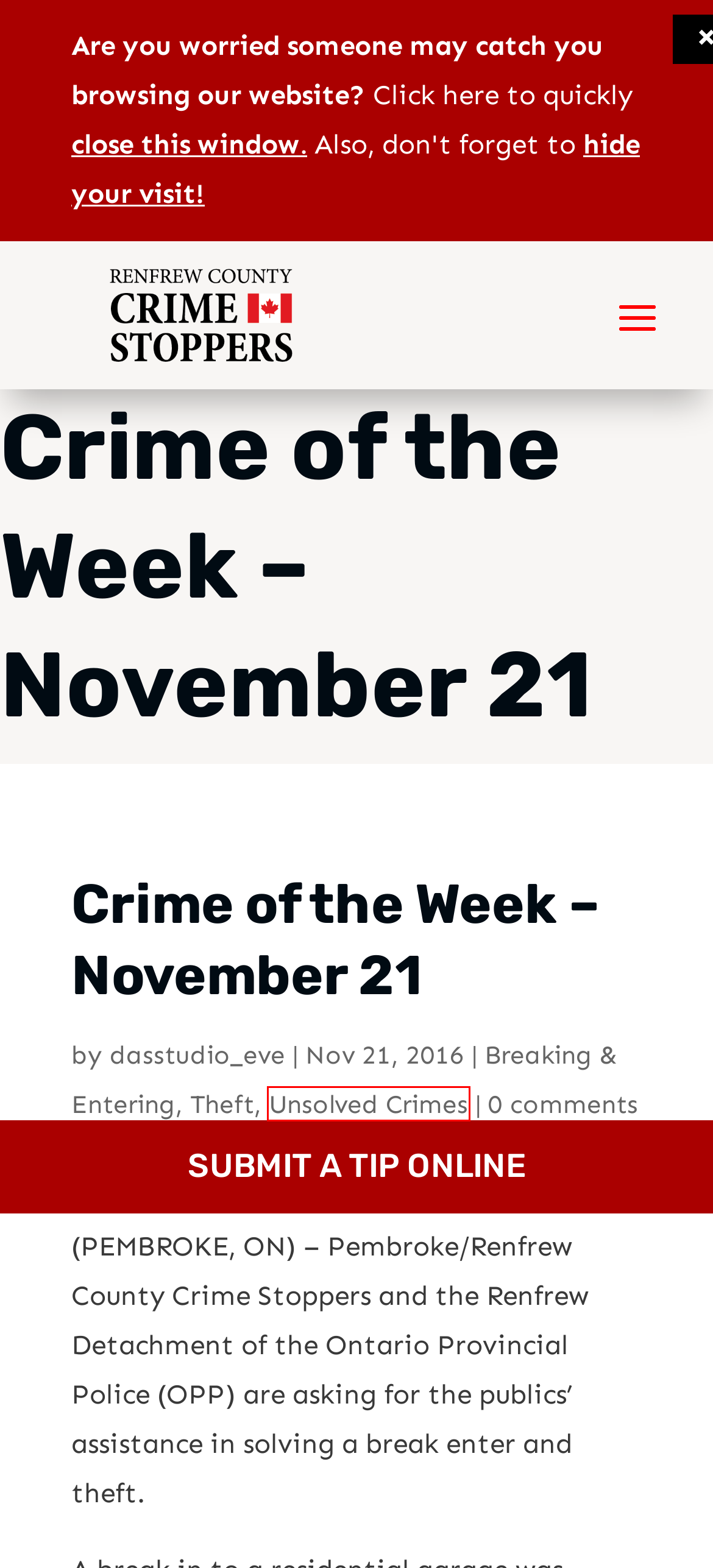Examine the screenshot of a webpage with a red bounding box around a specific UI element. Identify which webpage description best matches the new webpage that appears after clicking the element in the red bounding box. Here are the candidates:
A. ROBBERY UNDER INVESTIGATION | Renfrew County Crime Stoppers
B. dasstudio_eve | Renfrew County Crime Stoppers
C. Amazon.ca: Low Prices – Fast Shipping – Millions of Items
D. Armed Robbery At Bruham Food Mart | Renfrew County Crime Stoppers
E. Deceased Dog Found In Mackey Creek | Renfrew County Crime Stoppers
F. Breaking & Entering | Renfrew County Crime Stoppers
G. Theft | Renfrew County Crime Stoppers
H. Unsolved Crimes | Renfrew County Crime Stoppers

H